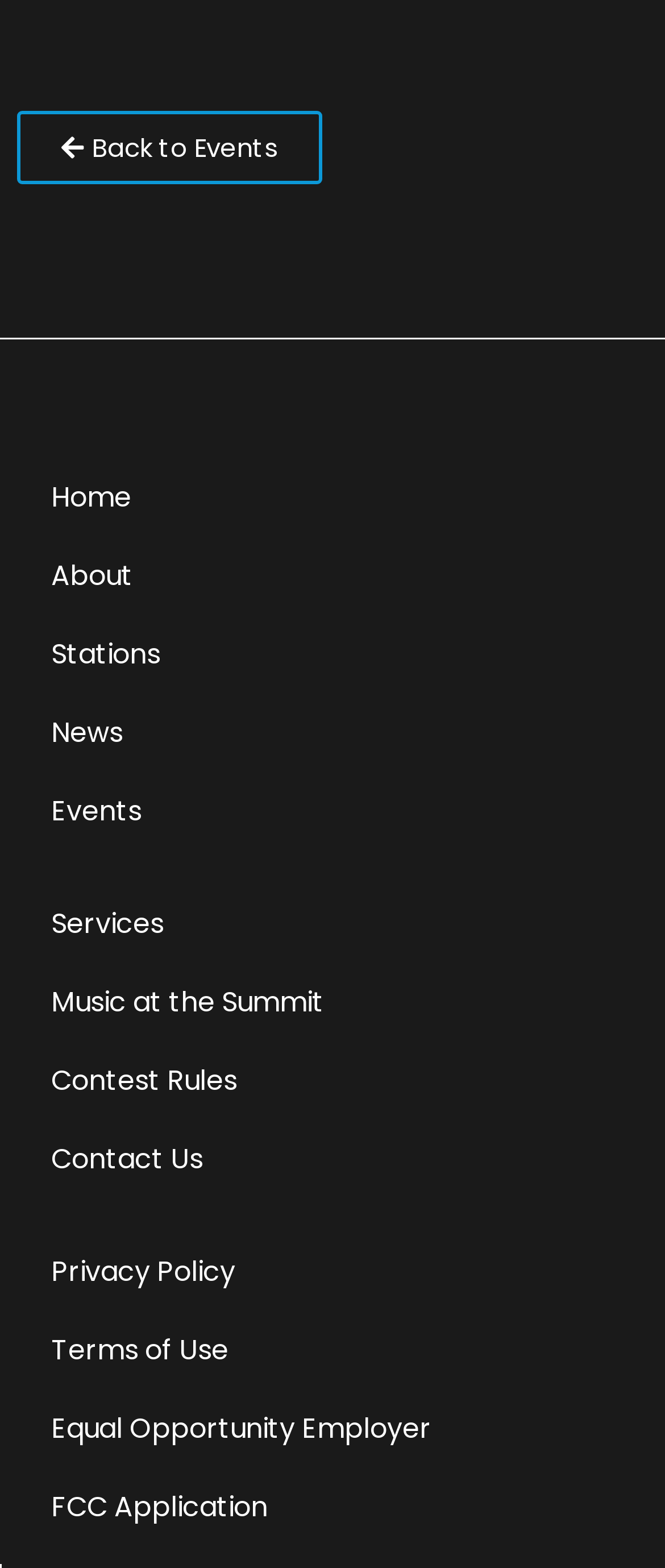How many links are there below 'News'?
Look at the webpage screenshot and answer the question with a detailed explanation.

I counted the number of links below 'News' in the navigation menu, which includes 'Events', 'Services', 'Music at the Summit', 'Contest Rules', 'Contact Us', 'Privacy Policy', and 'Terms of Use'.